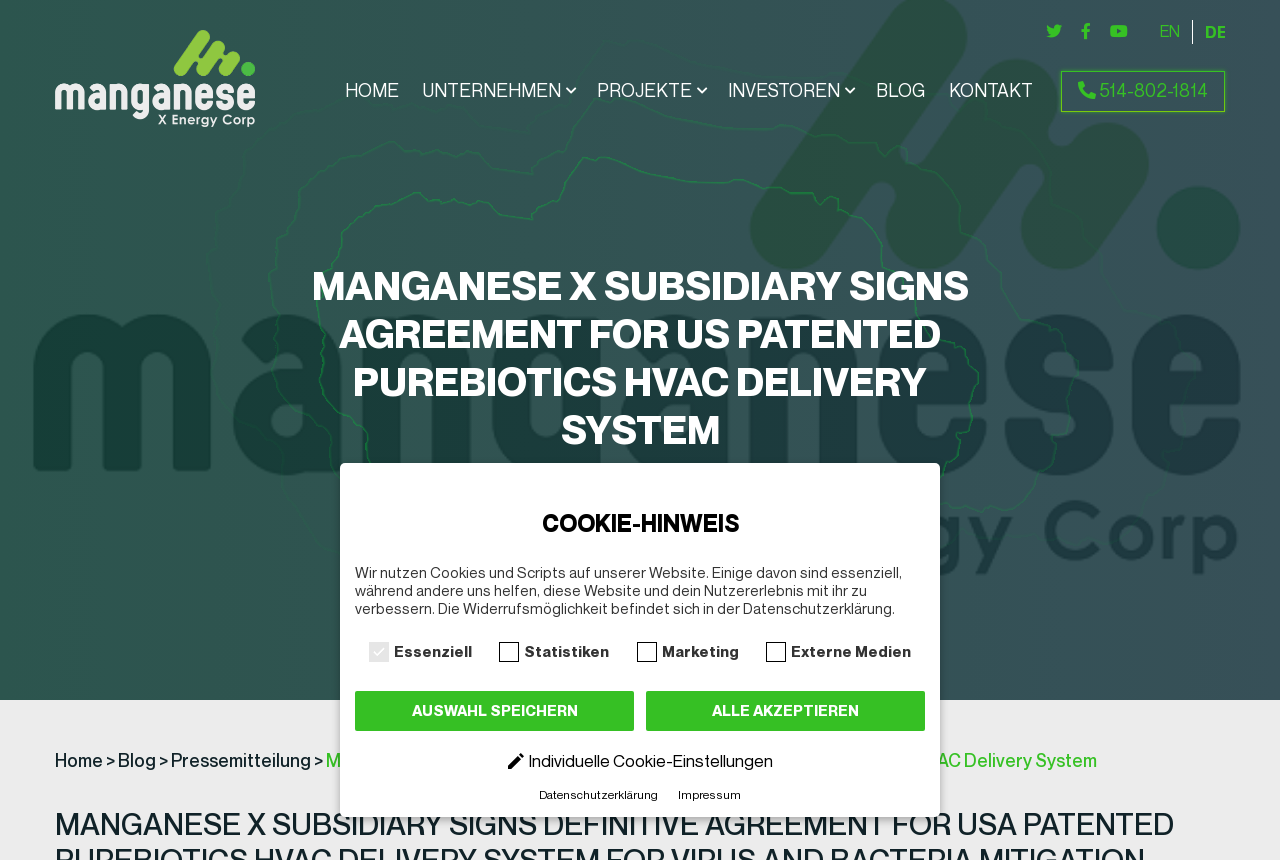Please determine the bounding box coordinates of the element's region to click in order to carry out the following instruction: "Click on the Impressum link". The coordinates should be four float numbers between 0 and 1, i.e., [left, top, right, bottom].

[0.53, 0.916, 0.579, 0.933]